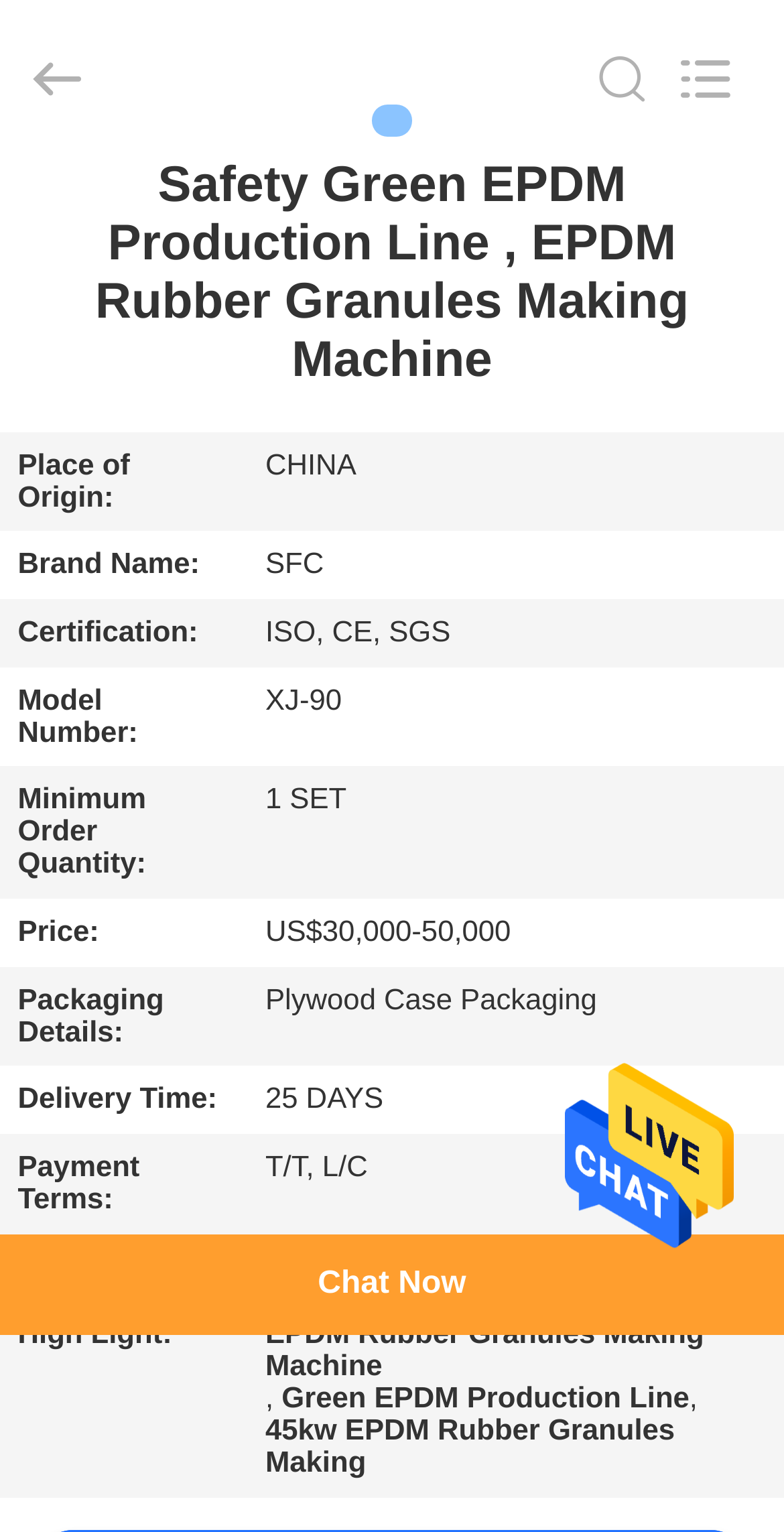Please specify the bounding box coordinates of the clickable region to carry out the following instruction: "Chat with us". The coordinates should be four float numbers between 0 and 1, in the format [left, top, right, bottom].

[0.0, 0.688, 0.168, 0.764]